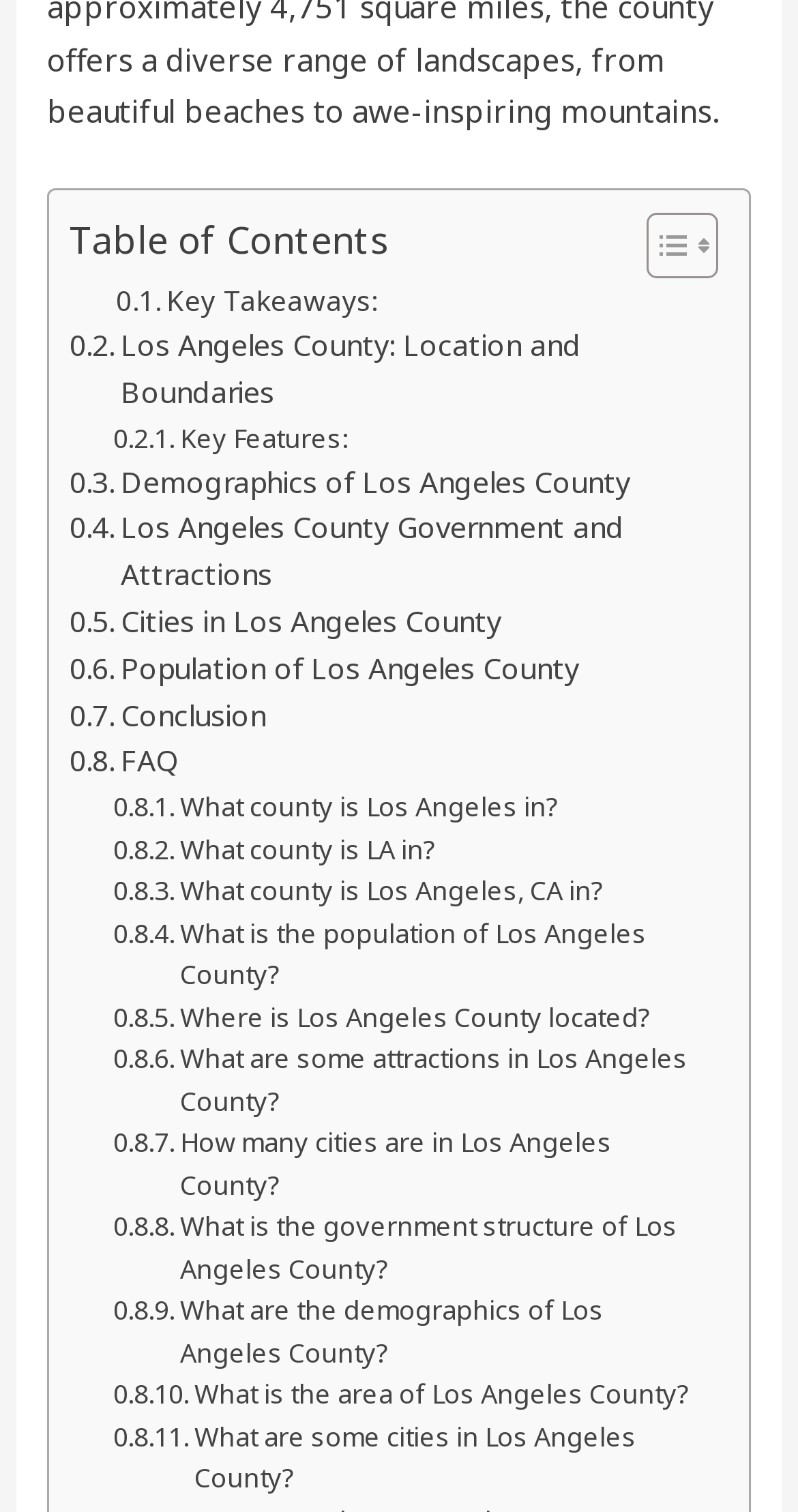What is the first topic in the table of contents?
Answer the question with just one word or phrase using the image.

Key Takeaways